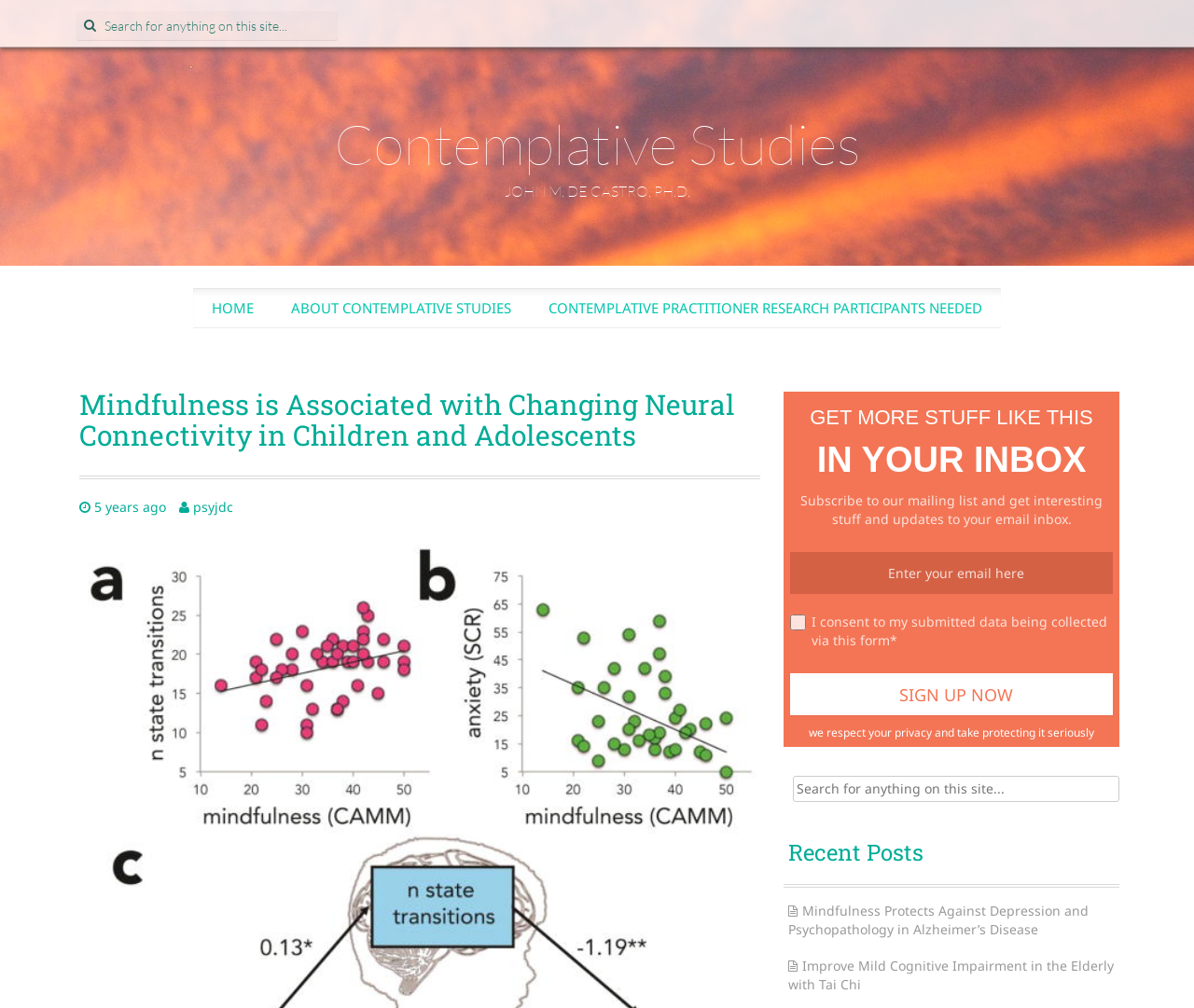Provide a brief response in the form of a single word or phrase:
What is the topic of the article?

Mindfulness and neural connectivity